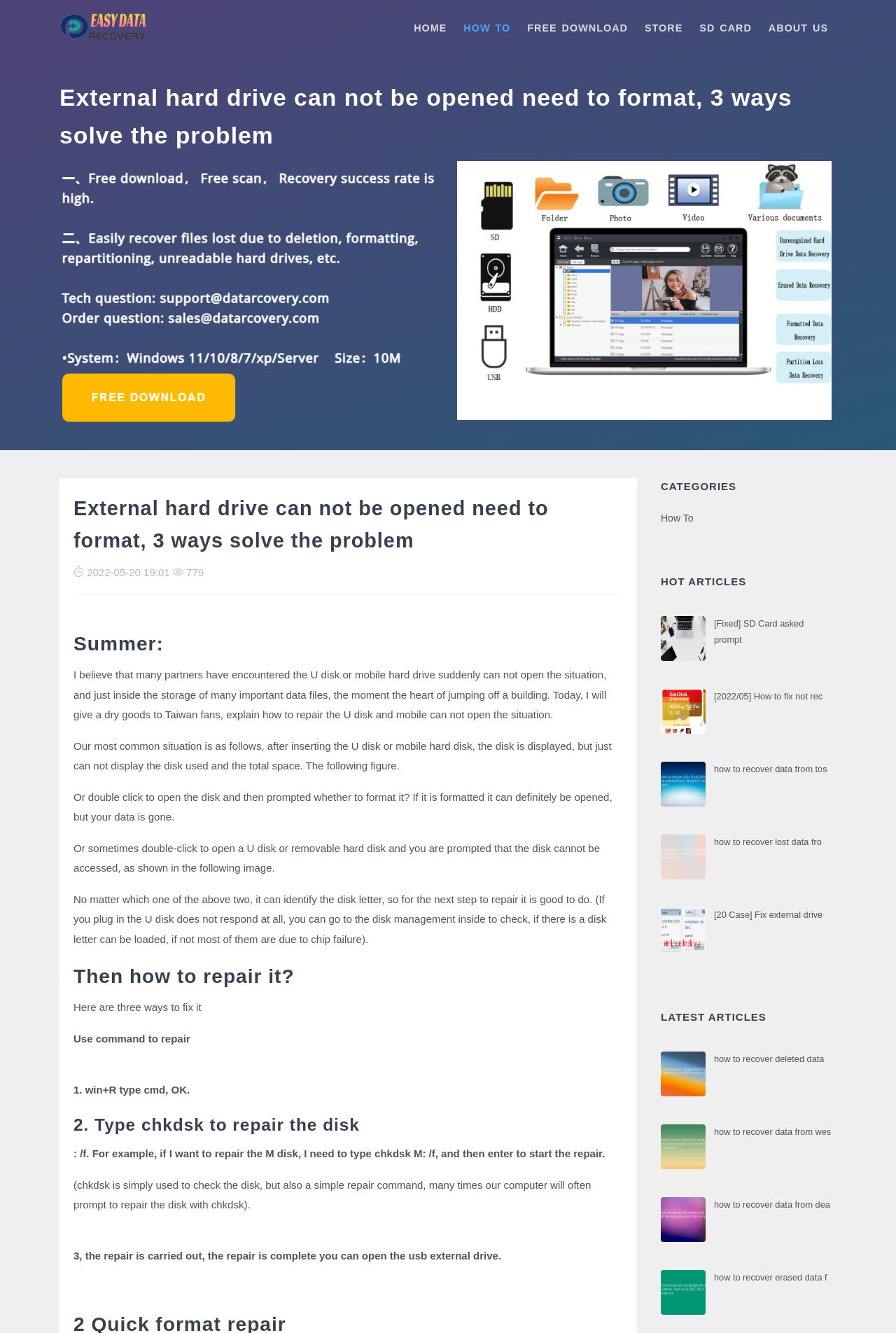Please give a succinct answer using a single word or phrase:
What is the purpose of the chkdsk command?

Check and repair disk